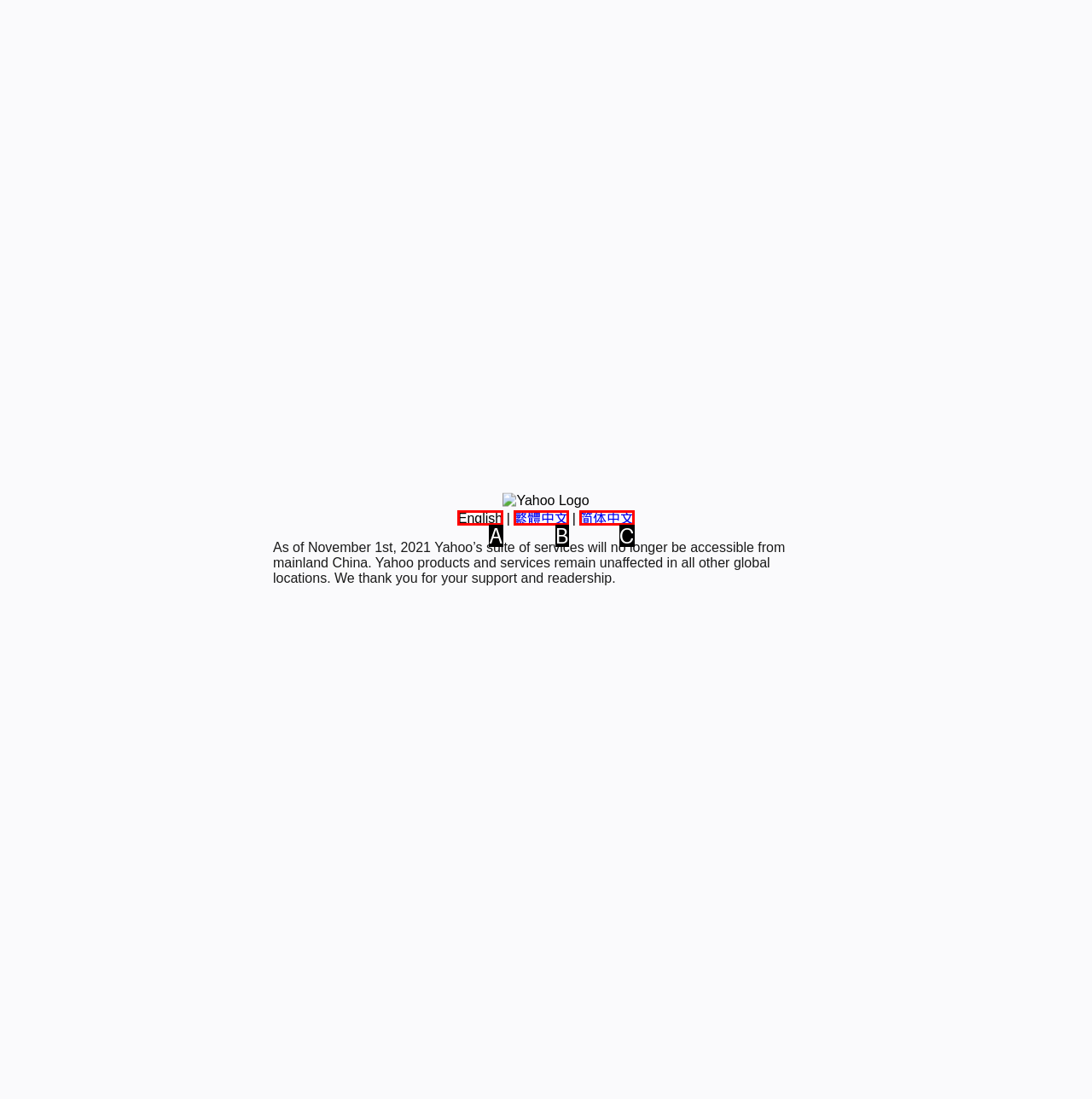Tell me which option best matches this description: 繁體中文
Answer with the letter of the matching option directly from the given choices.

B